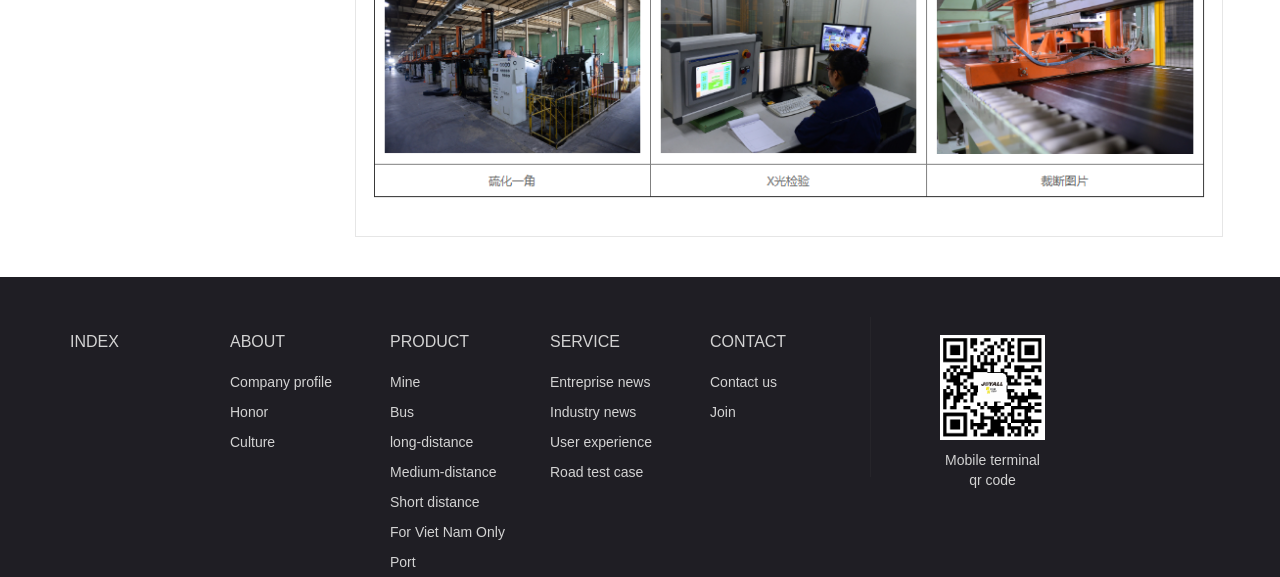How many headings are on the webpage?
Provide a detailed answer to the question, using the image to inform your response.

There are 4 headings on the webpage which are 'INDEX', 'ABOUT', 'PRODUCT', and 'SERVICE'.